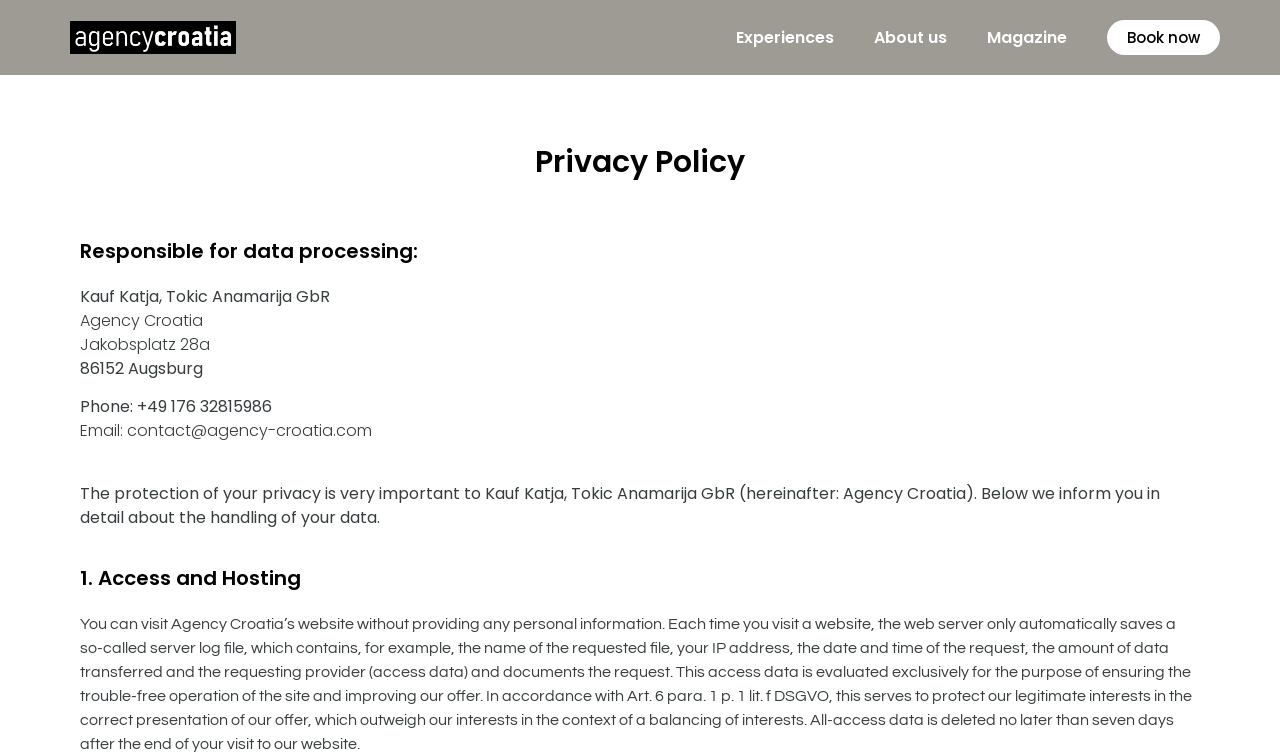Please answer the following question using a single word or phrase: What is the phone number of the agency?

+49 176 32815986